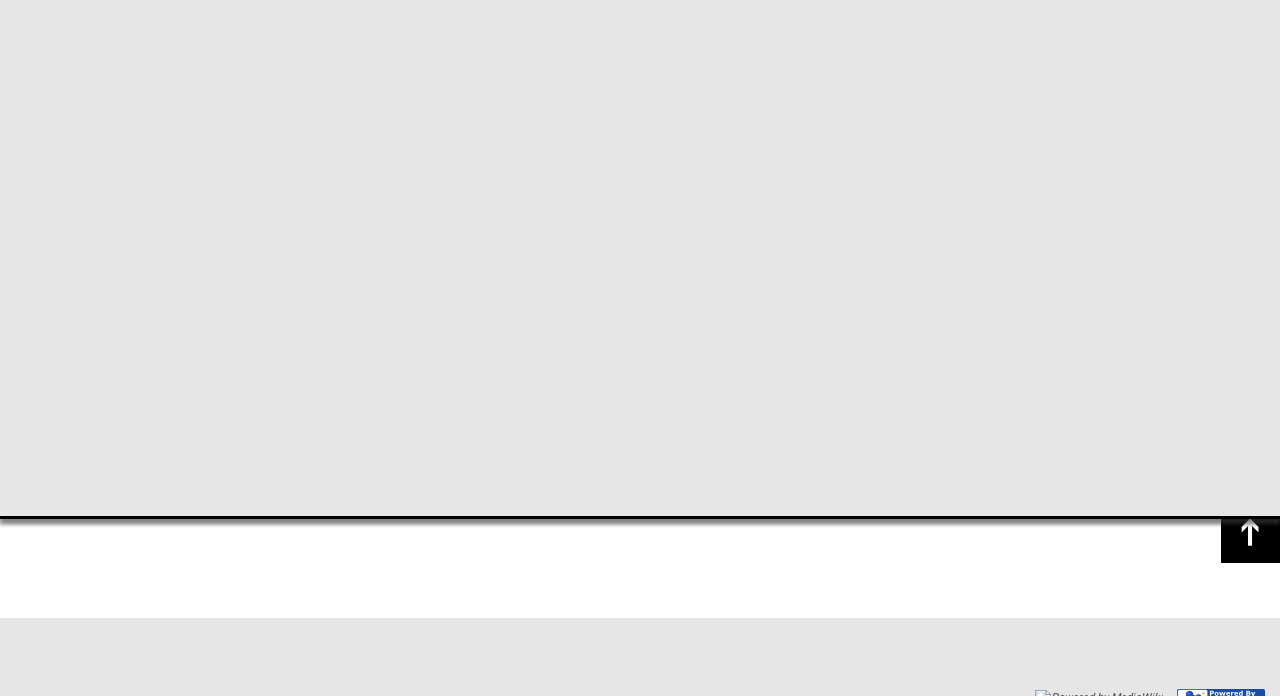Locate the bounding box of the UI element described by: "http://www.fliermodel.com" in the given webpage screenshot.

None